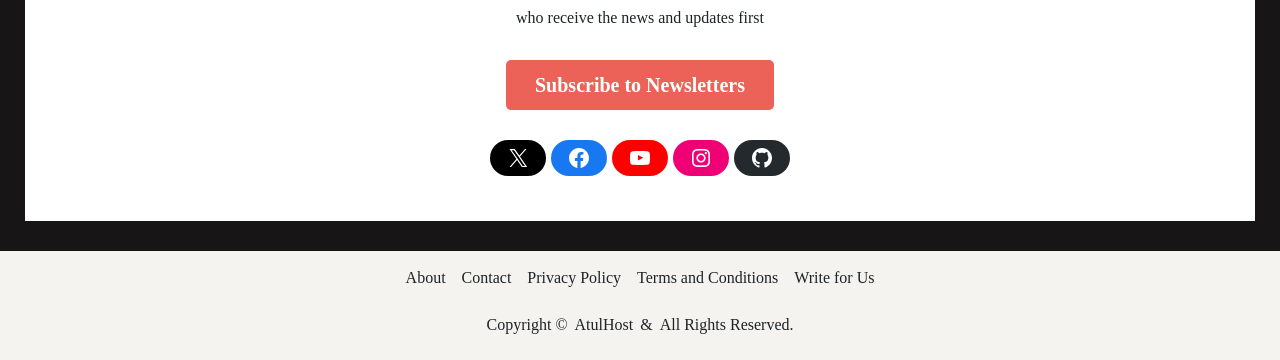Pinpoint the bounding box coordinates of the clickable element needed to complete the instruction: "Visit AtulHost on Facebook". The coordinates should be provided as four float numbers between 0 and 1: [left, top, right, bottom].

[0.43, 0.39, 0.474, 0.49]